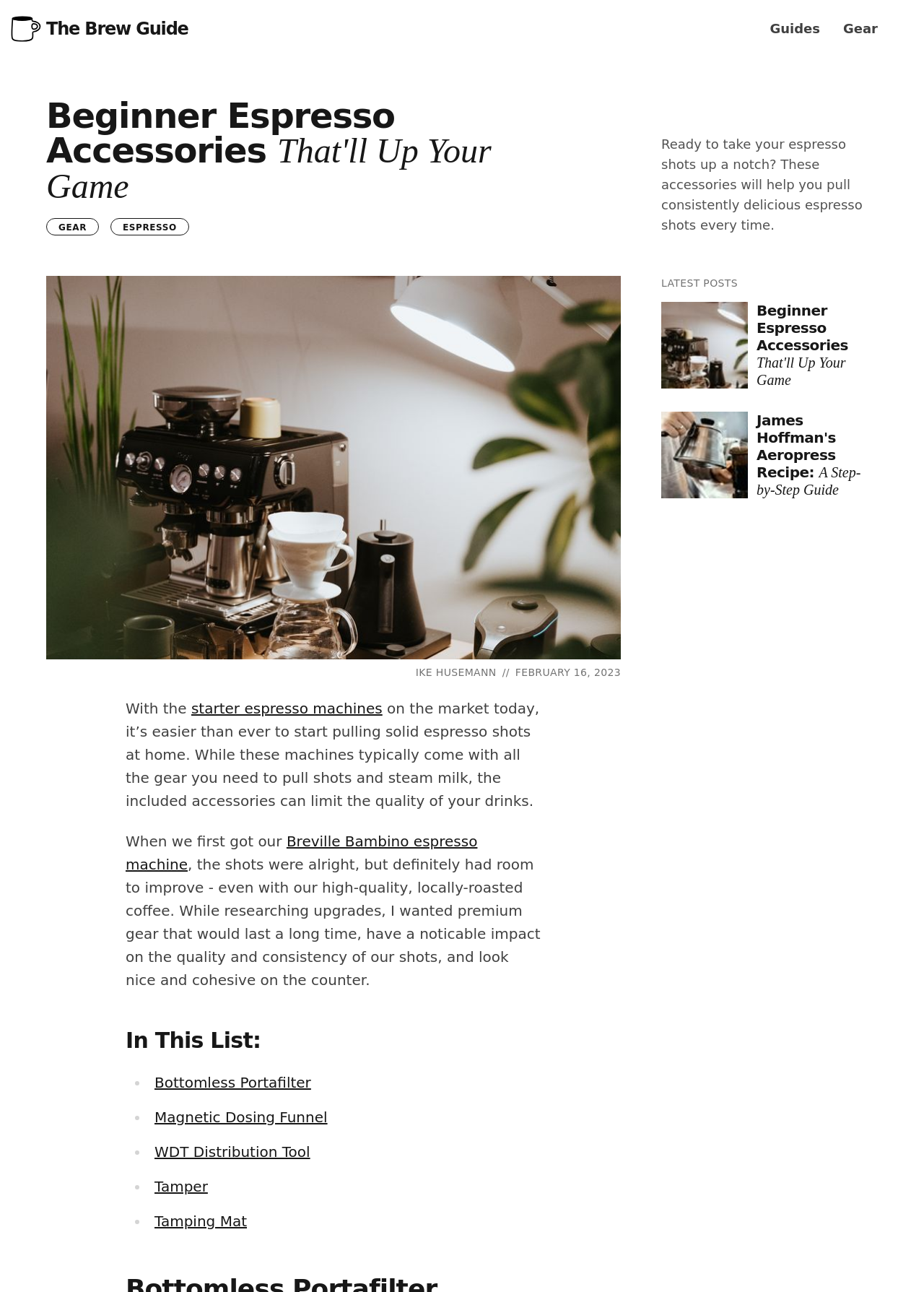Identify the coordinates of the bounding box for the element described below: "Breville Bambino espresso machine". Return the coordinates as four float numbers between 0 and 1: [left, top, right, bottom].

[0.136, 0.644, 0.517, 0.676]